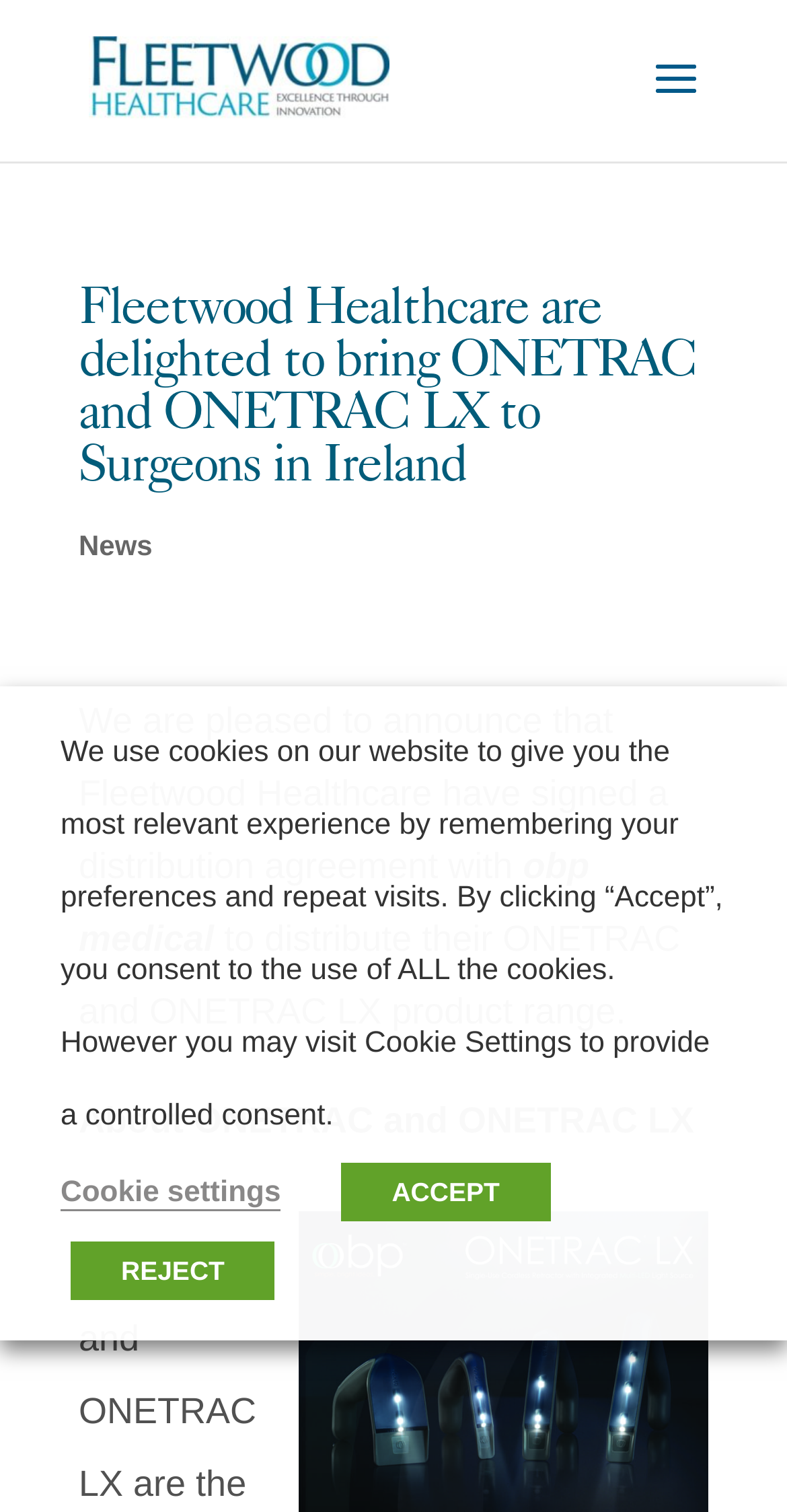What is the purpose of the distribution agreement?
Based on the screenshot, provide your answer in one word or phrase.

to distribute their product range